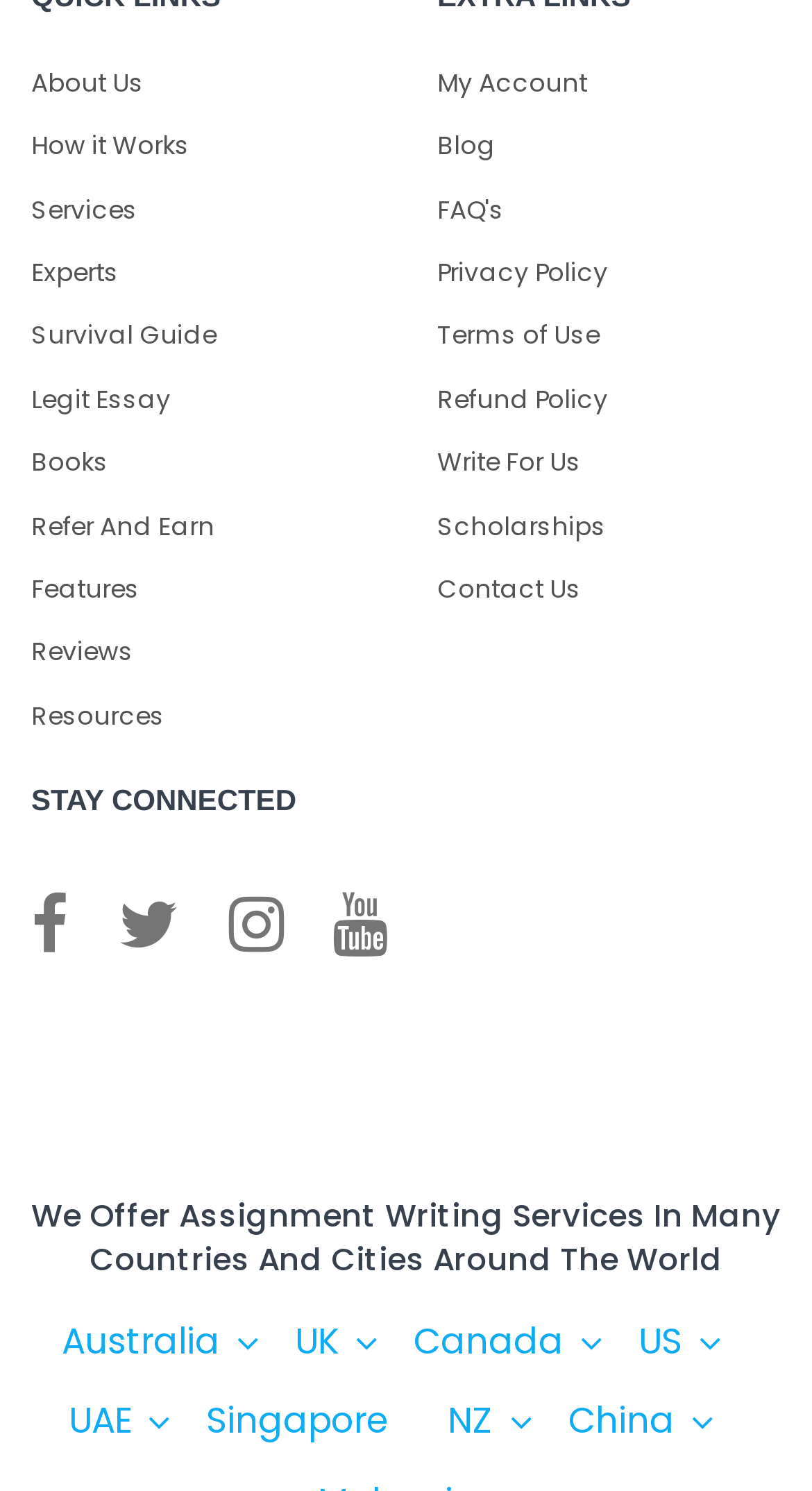Please identify the coordinates of the bounding box that should be clicked to fulfill this instruction: "View Survival Guide".

[0.038, 0.205, 0.462, 0.247]